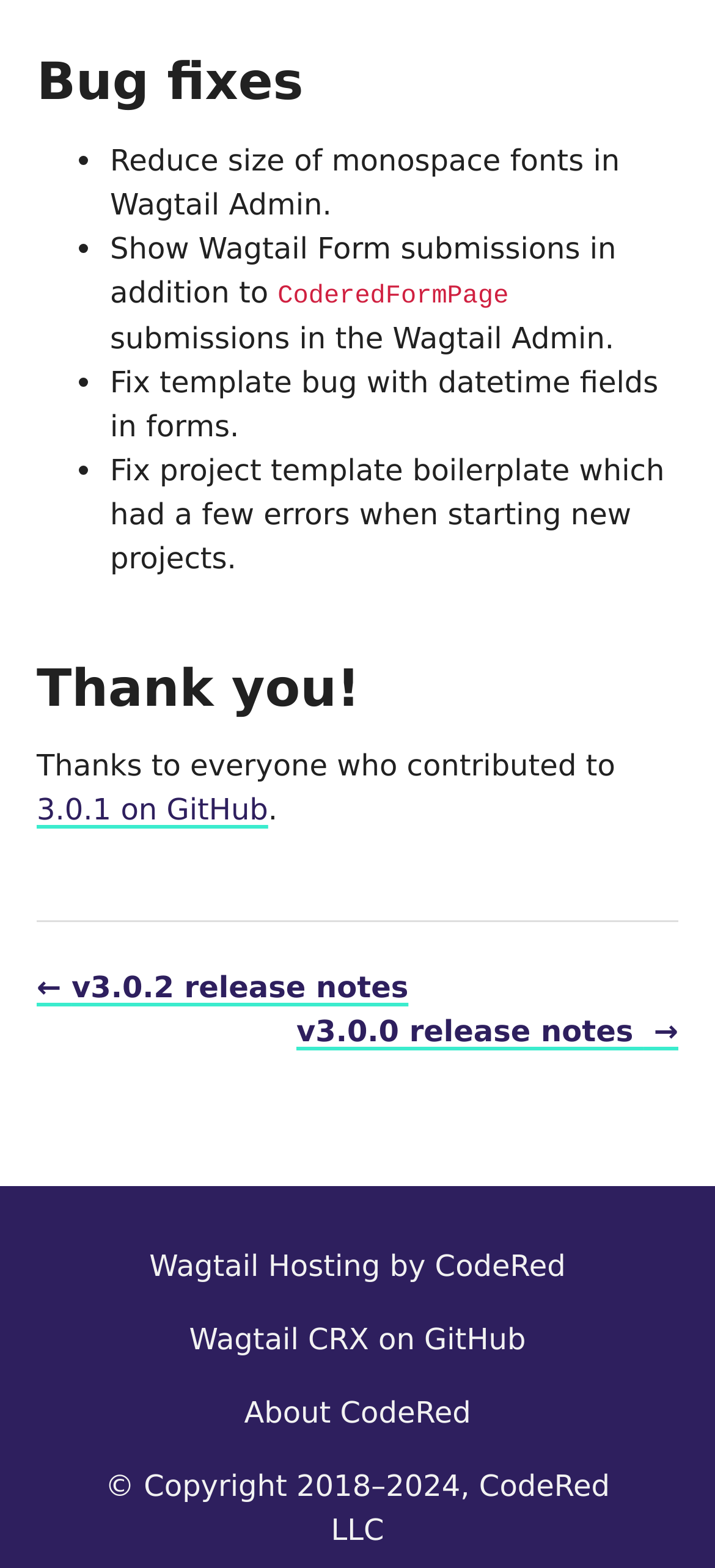Answer the question using only a single word or phrase: 
What is the name of the company that provides Wagtail hosting?

CodeRed